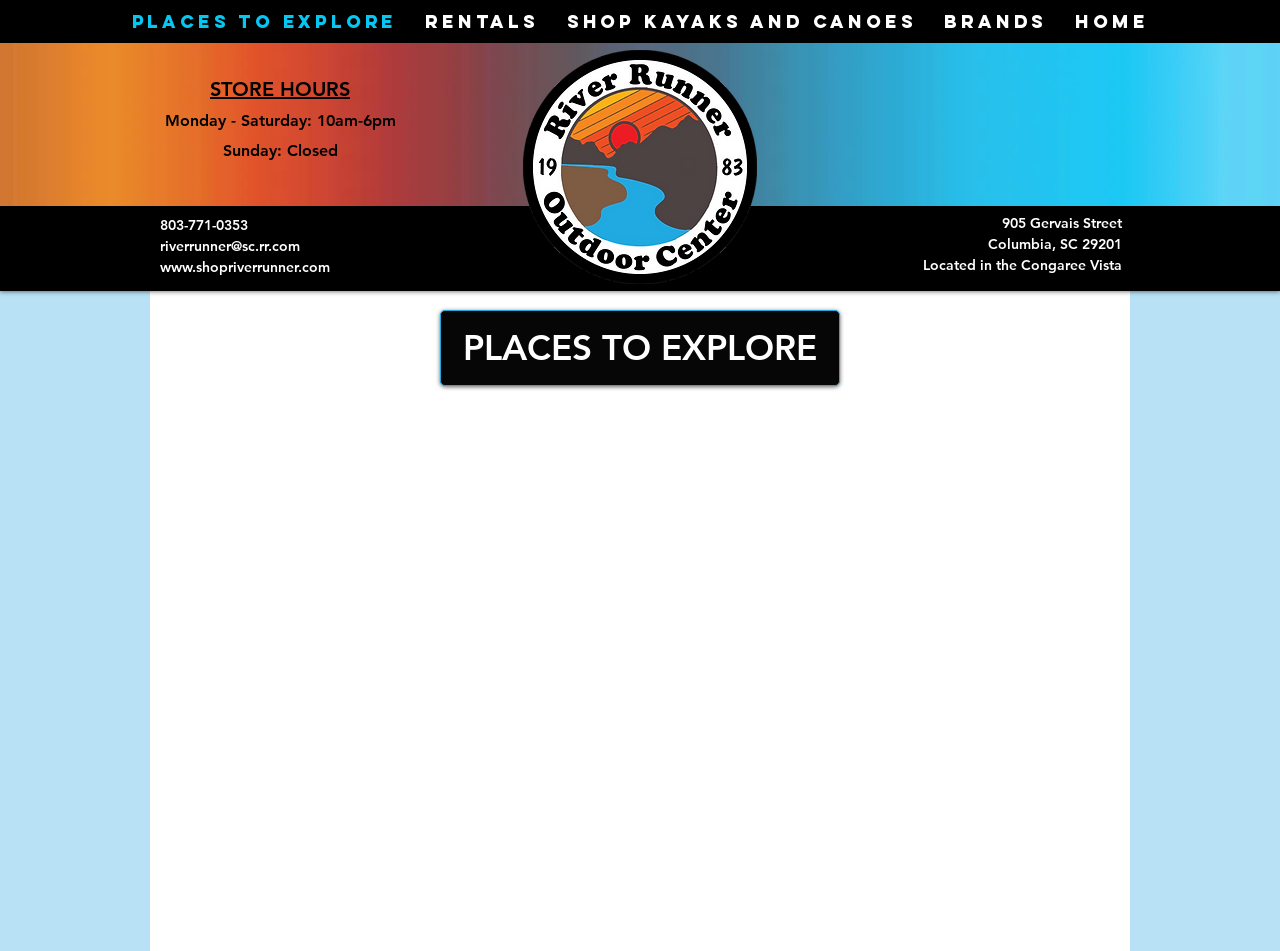Find the primary header on the webpage and provide its text.

PLACES TO EXPLORE